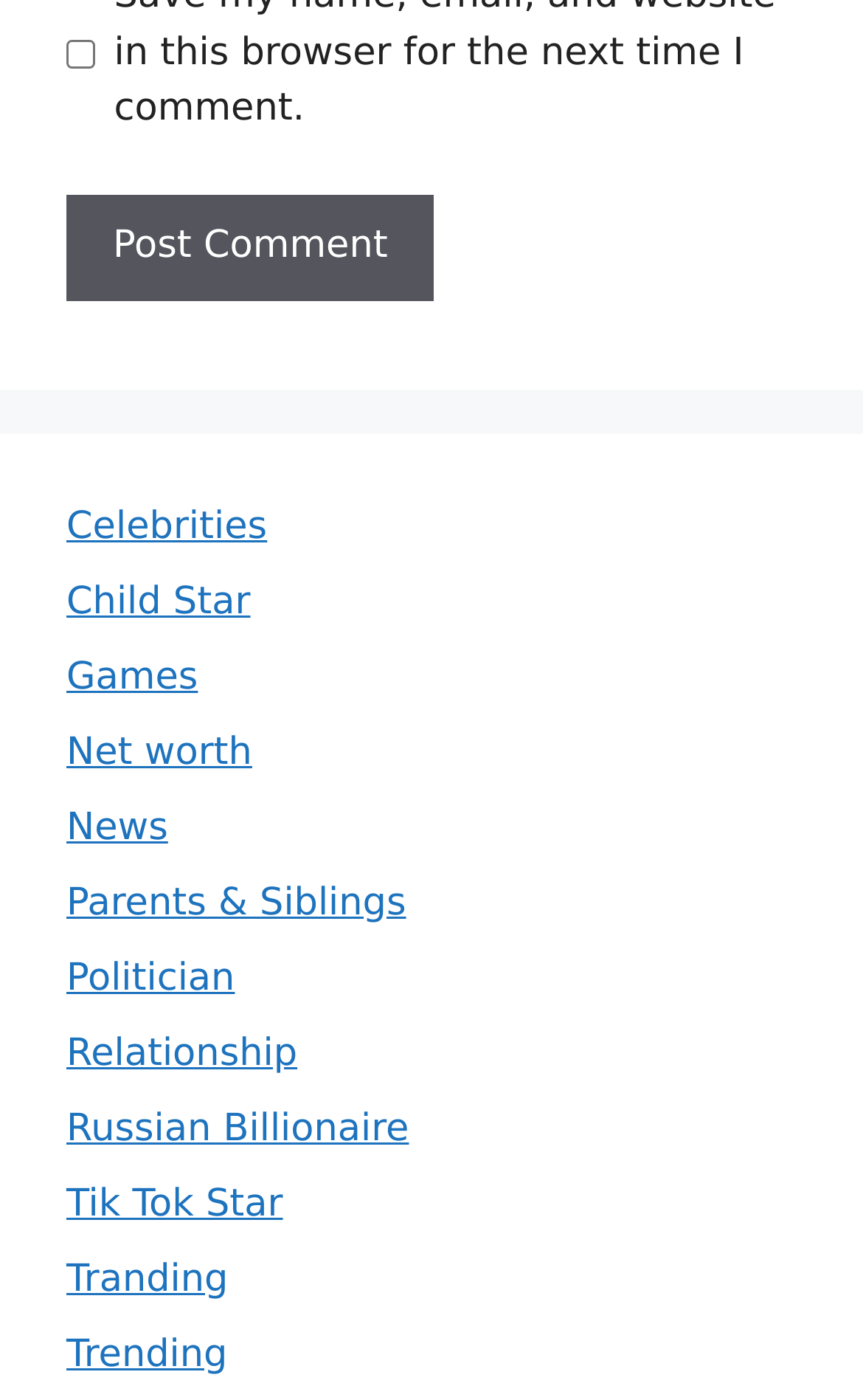What is the purpose of the checkbox?
Please describe in detail the information shown in the image to answer the question.

The checkbox has a description 'Save my name, email, and website in this browser for the next time I comment.' which suggests that its purpose is to save the user's comment information for future use.